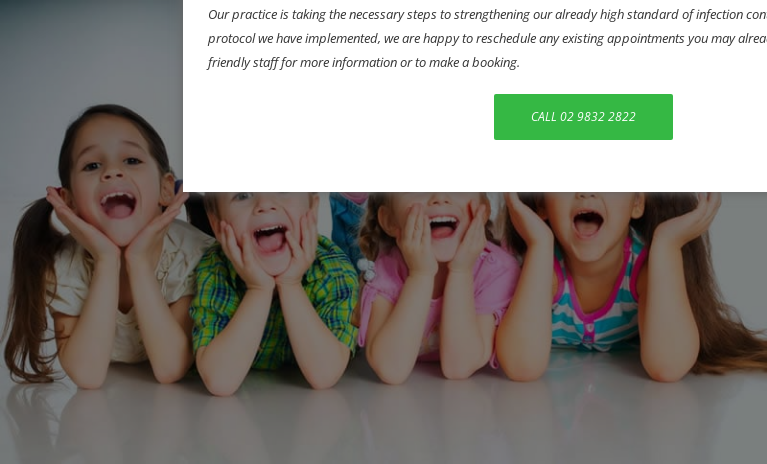Using the information from the screenshot, answer the following question thoroughly:
What is the purpose of the image?

This visual is likely used to highlight the dental services offered by Minchinbury No Gap Dental, which focus on children's oral health.